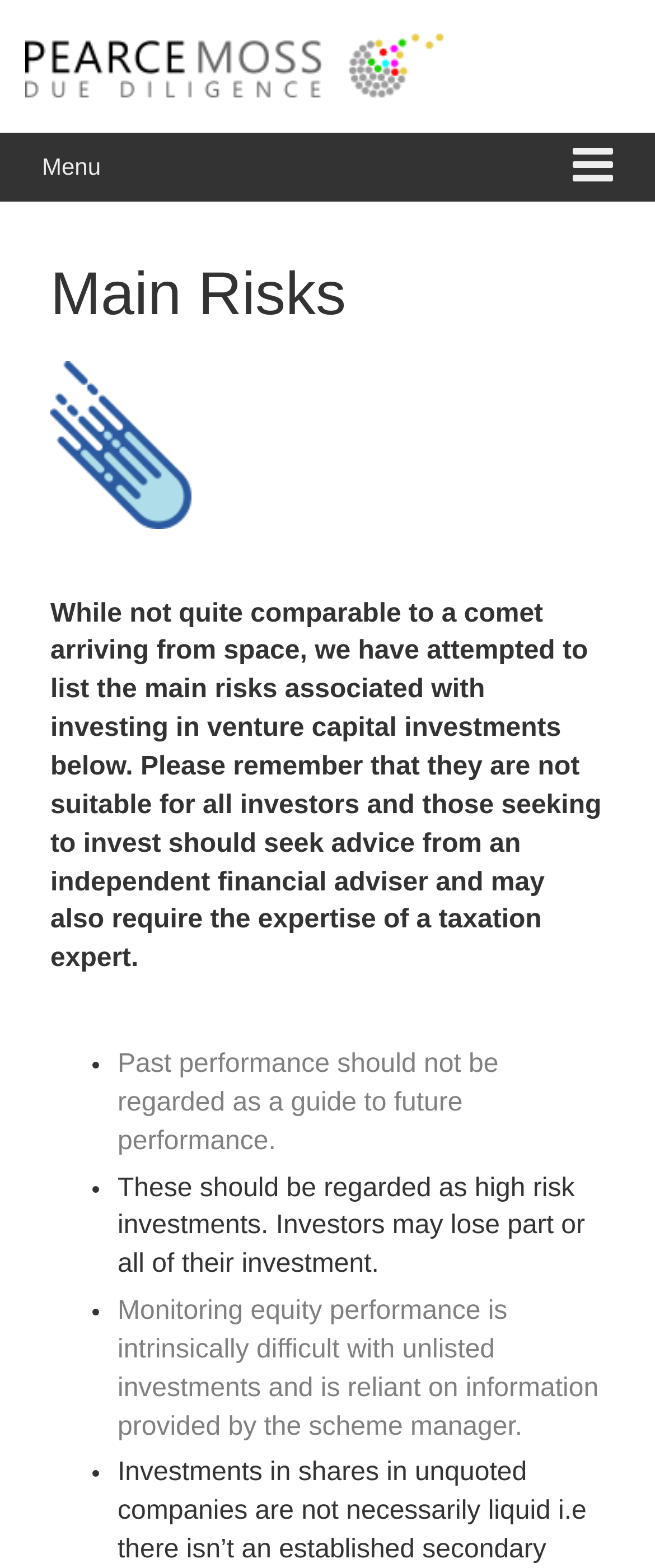What is the name of the company?
Please look at the screenshot and answer in one word or a short phrase.

Pearce Moss